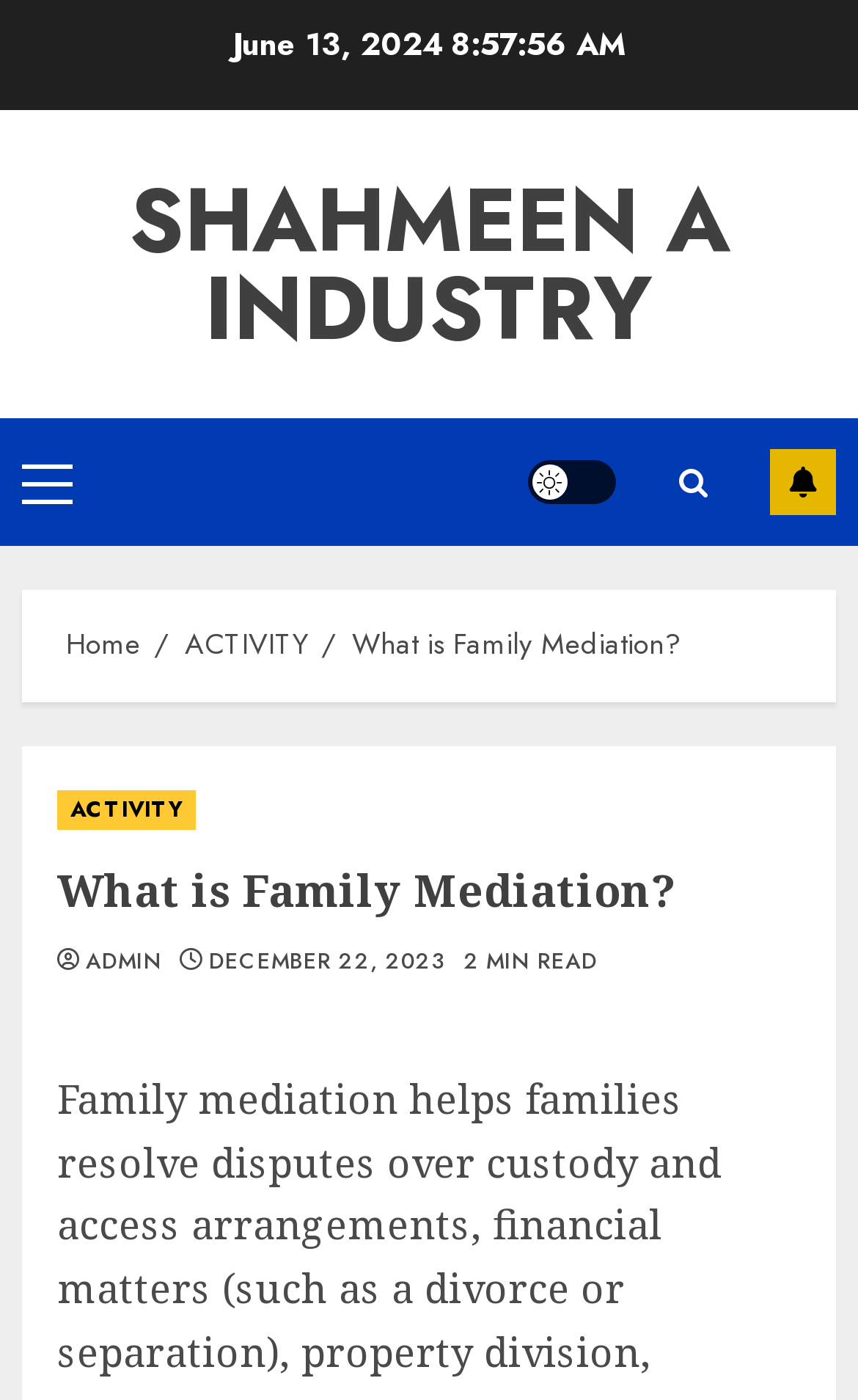Use a single word or phrase to answer the following:
What is the date displayed on the top of the webpage?

June 13, 2024